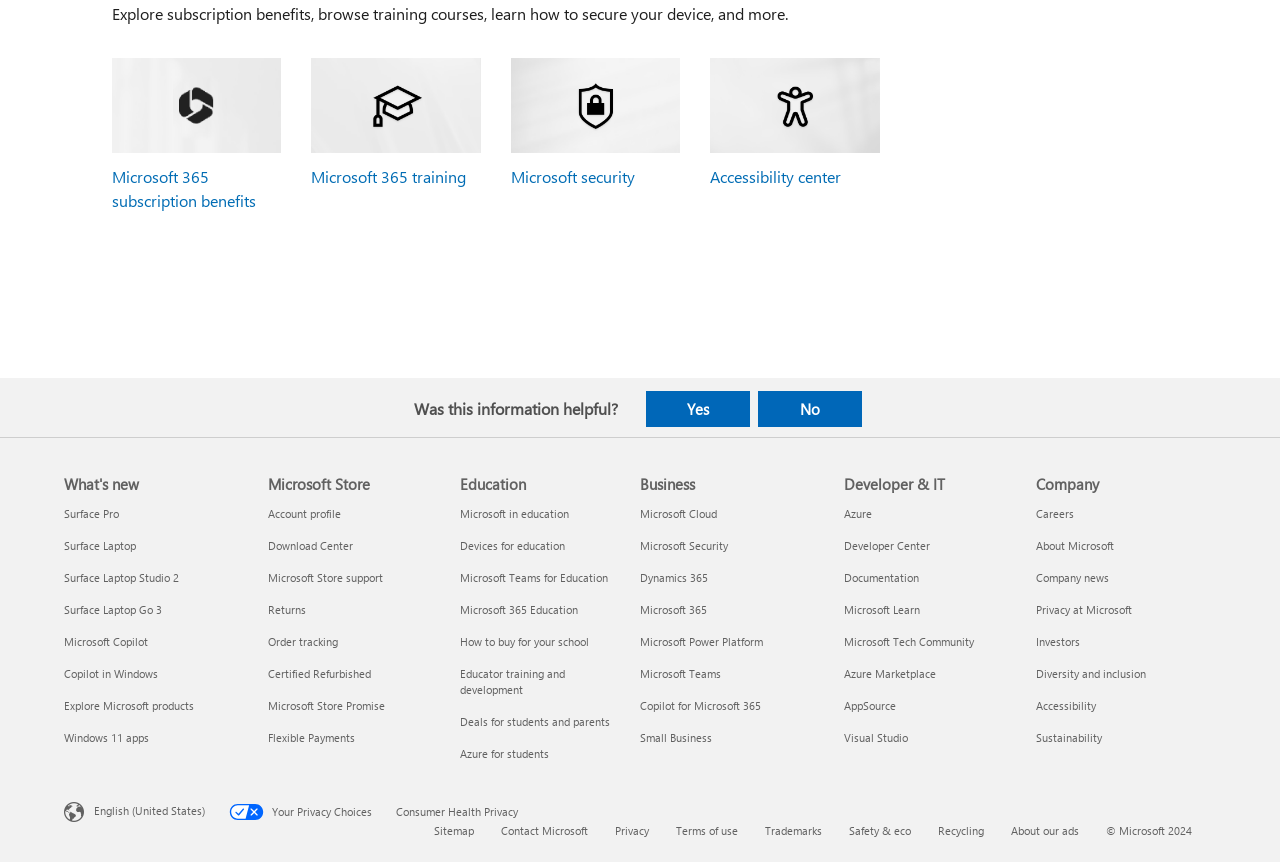Determine the bounding box coordinates for the area that should be clicked to carry out the following instruction: "Provide feedback about this article".

[0.246, 0.451, 0.754, 0.495]